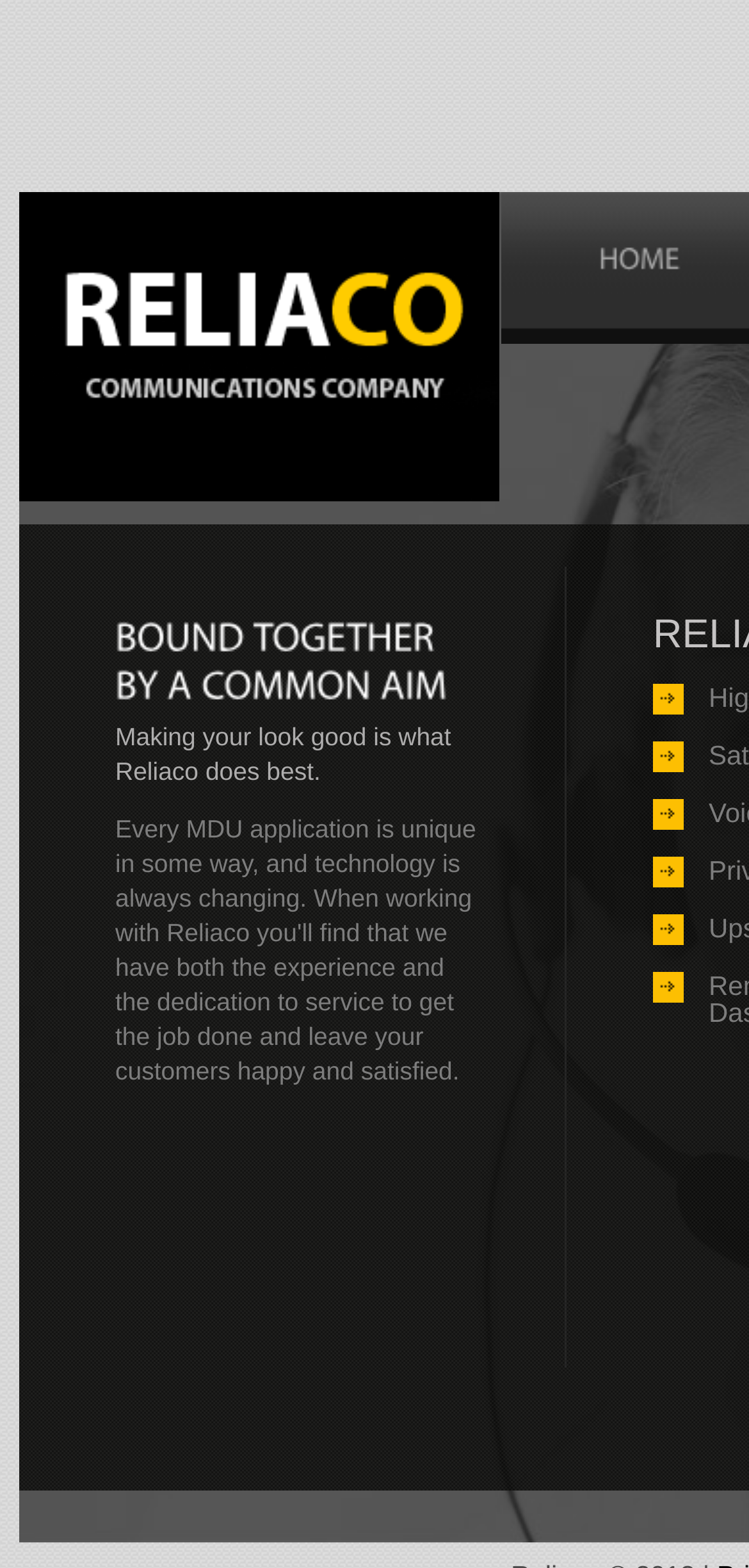Identify and provide the bounding box for the element described by: "Viewpoint".

None